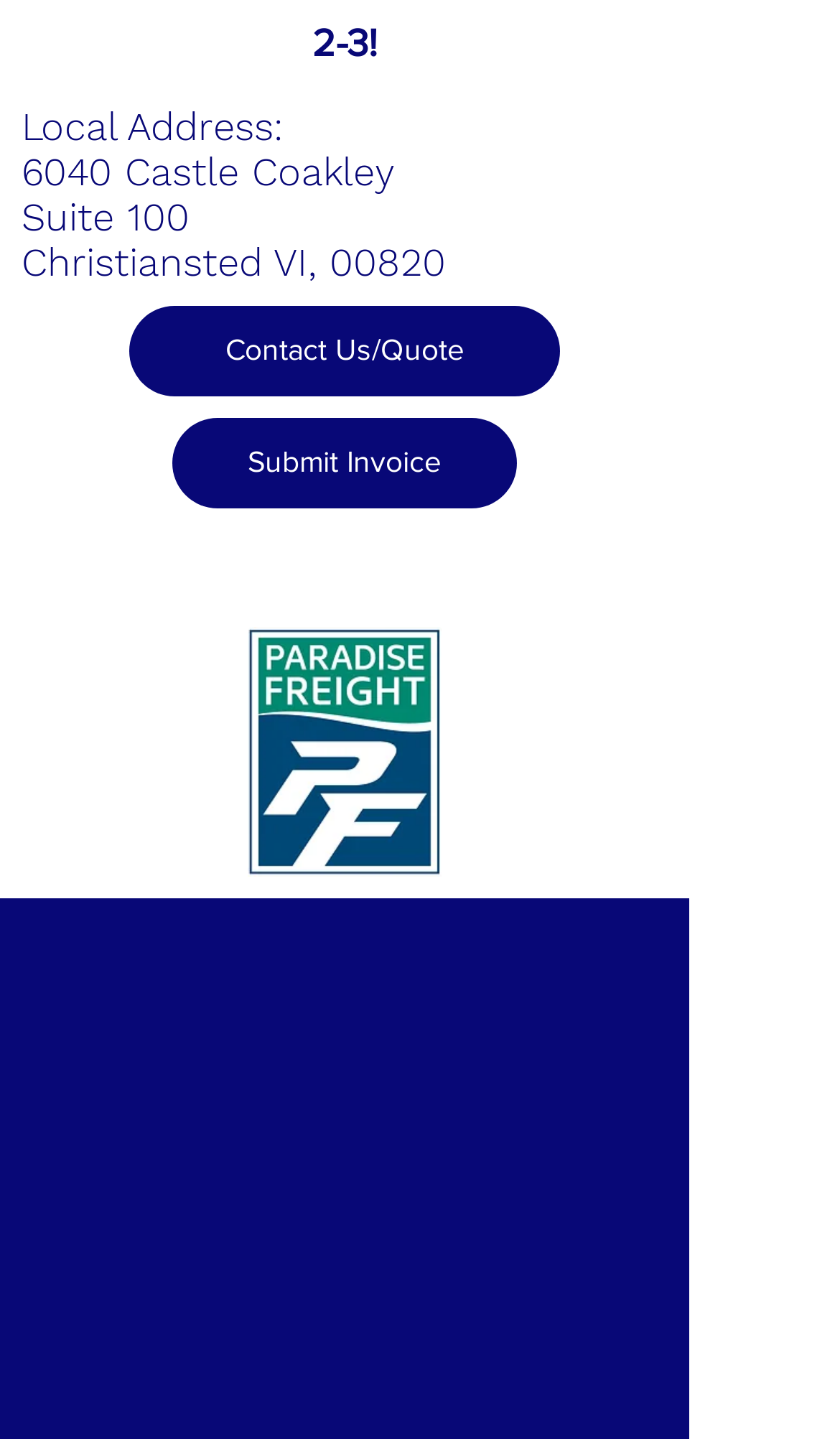Using the format (top-left x, top-left y, bottom-right x, bottom-right y), and given the element description, identify the bounding box coordinates within the screenshot: Contact Us/Quote

[0.154, 0.212, 0.667, 0.275]